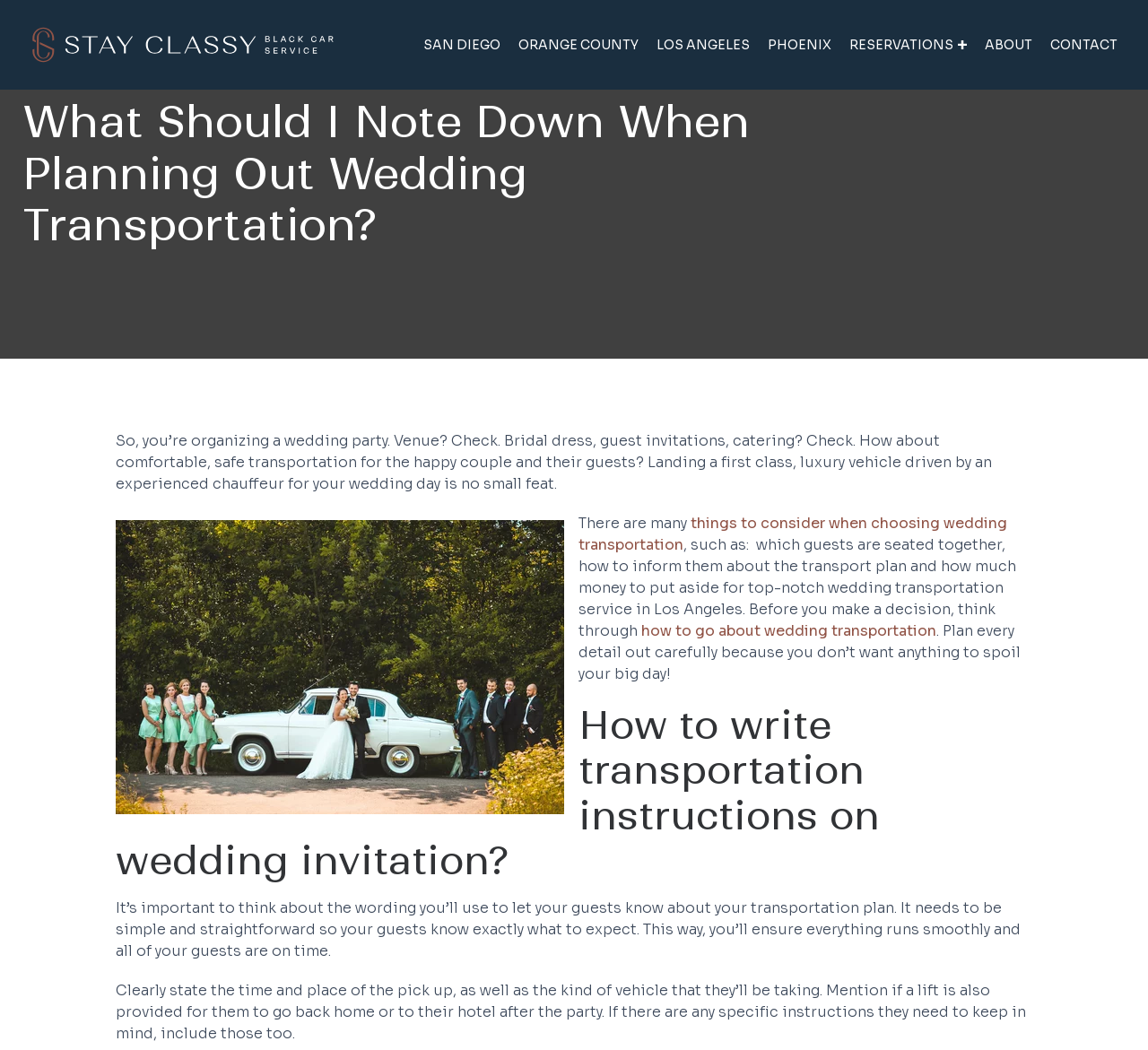What is the main topic of this webpage?
Using the screenshot, give a one-word or short phrase answer.

Wedding transportation